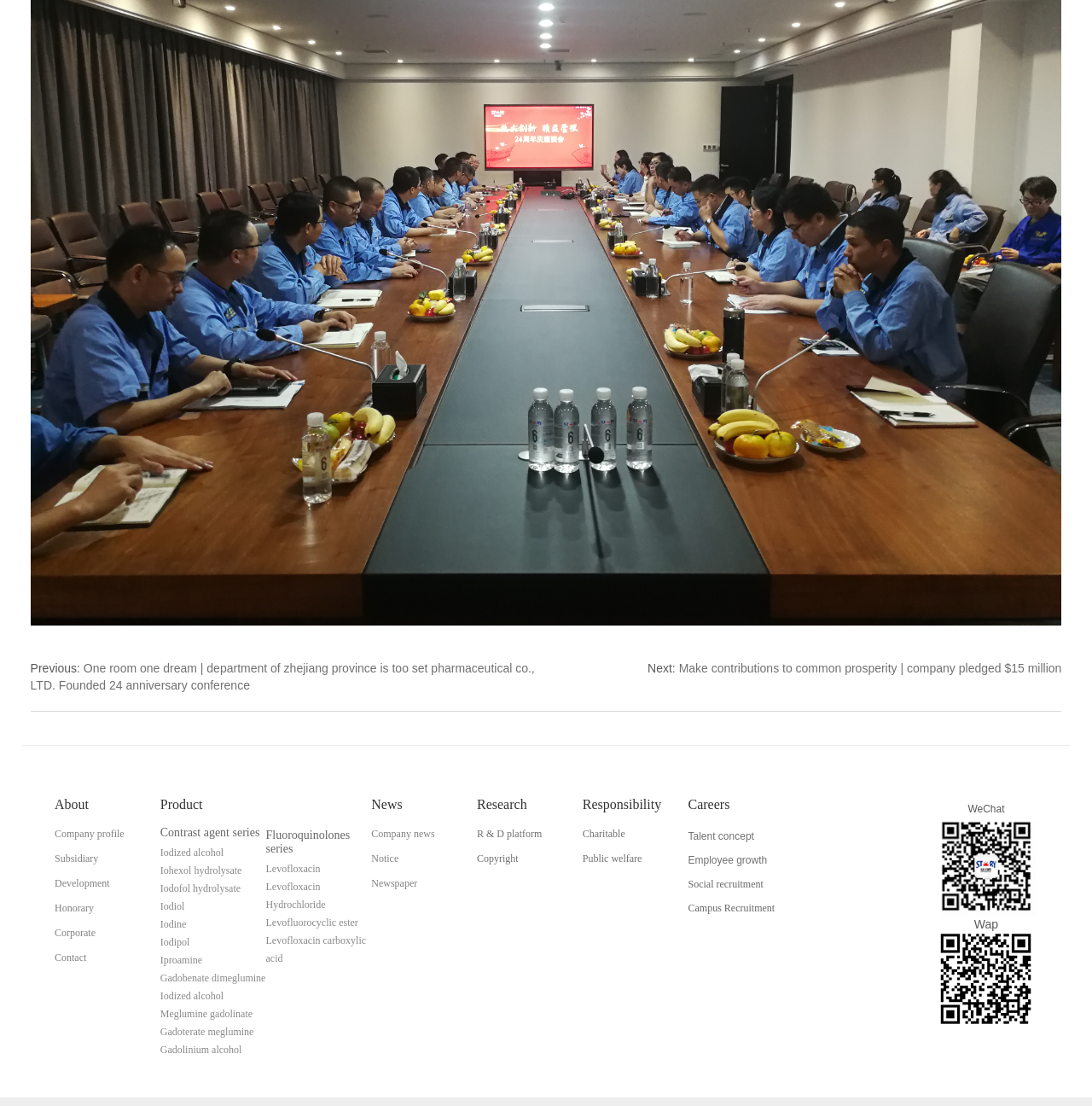Please reply to the following question using a single word or phrase: 
What is the name of the R&D platform?

R & D platform